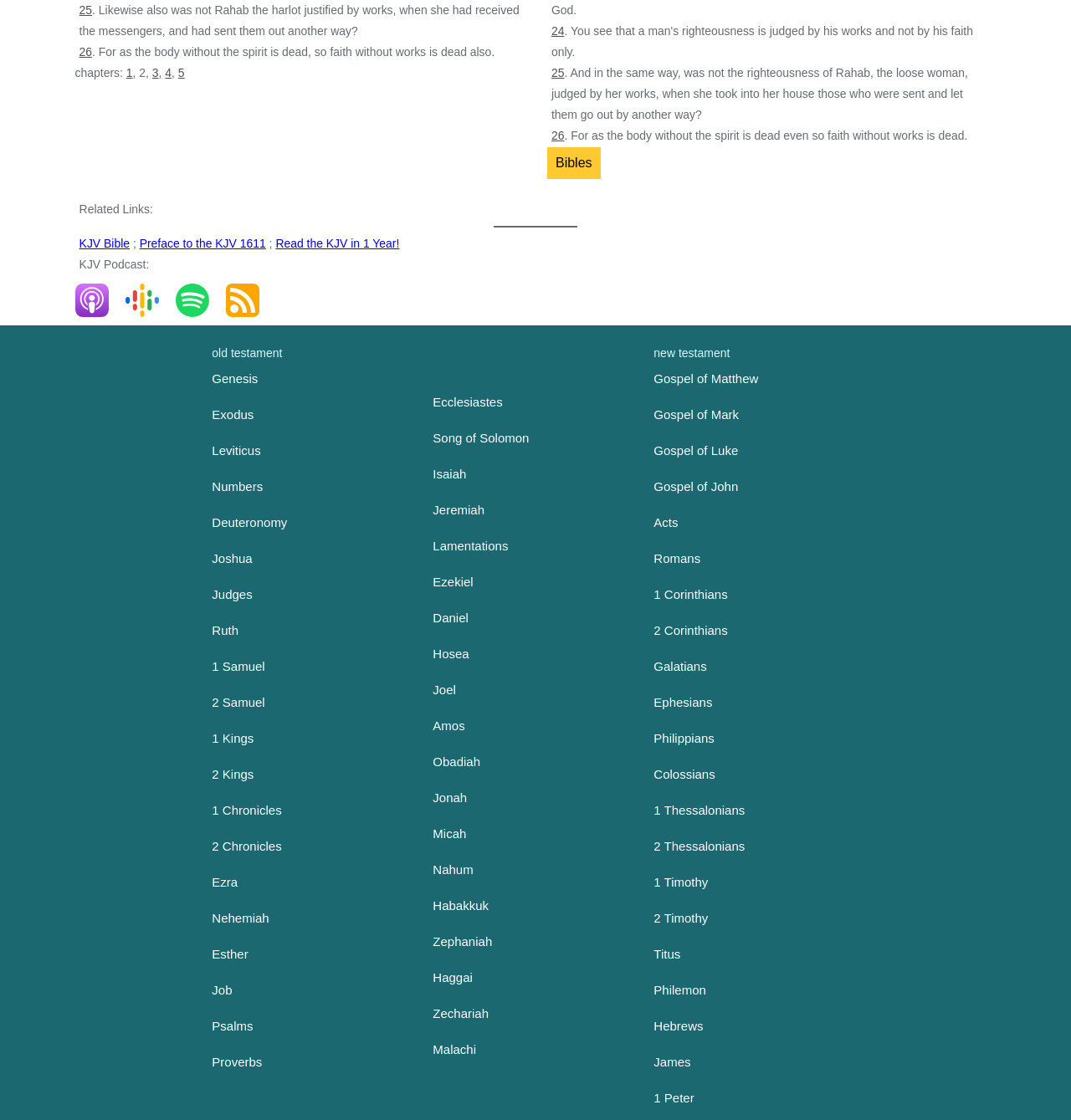What is the language of the Bible being referred to?
Please respond to the question with a detailed and informative answer.

The use of English phrases and sentences, such as 'Likewise also was not Rahab the harlot justified by works', and the mention of 'KJV Bible', which is a common English translation of the Bible, suggests that the language of the Bible being referred to is English.